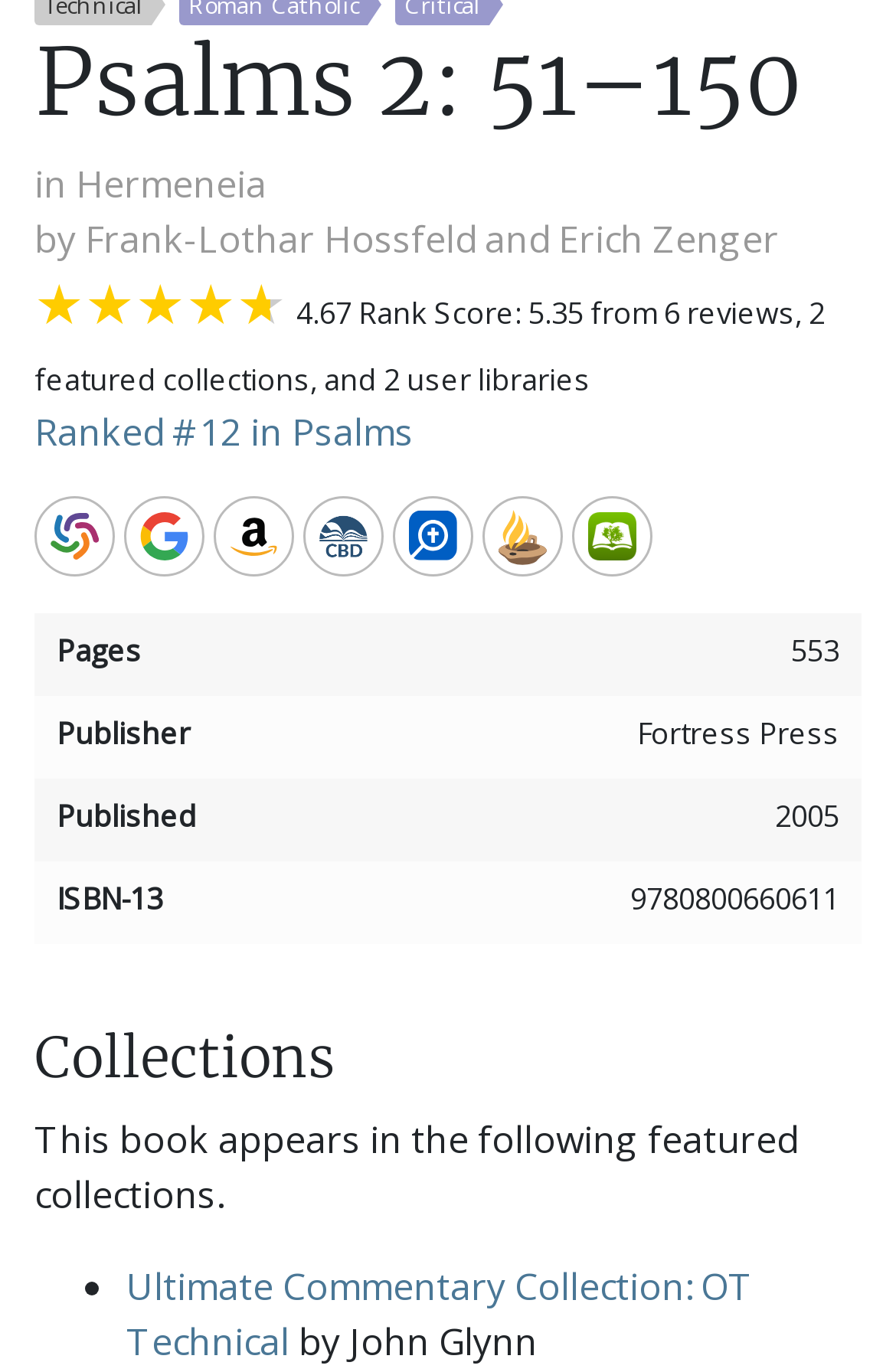Locate the bounding box coordinates of the region to be clicked to comply with the following instruction: "Check the publisher Fortress Press". The coordinates must be four float numbers between 0 and 1, in the form [left, top, right, bottom].

[0.711, 0.518, 0.937, 0.548]